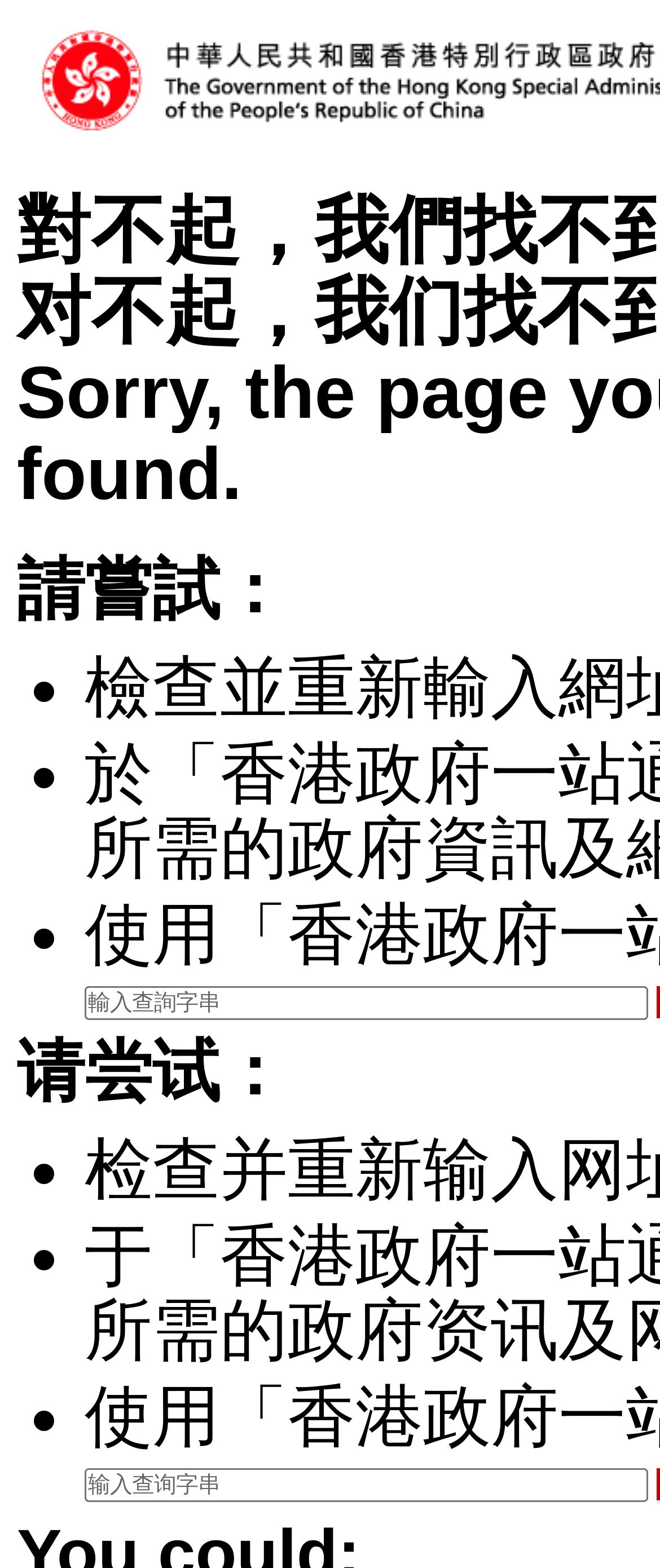Provide a thorough description of the webpage you see.

This webpage appears to be a "Page Not Found" error page. At the top, there is a title "找不到網頁 找不到网页 Page Not Found" which indicates that the requested webpage cannot be found. 

Below the title, there are two sections of text, one in traditional Chinese and the other in simplified Chinese, both saying "请尝试：" or "請嘗試：", which means "Please try:". 

Following the text, there are three bullet points in each section, represented by the "•" symbol, which are aligned vertically and spaced evenly. 

On the right side of the page, there are two search boxes, one above the other, with the labels "輸入查詢字串" and "输入查询字串" respectively, which mean "Enter search query". The search boxes are positioned near the middle of the page, with the top one slightly above the midpoint and the bottom one slightly below.